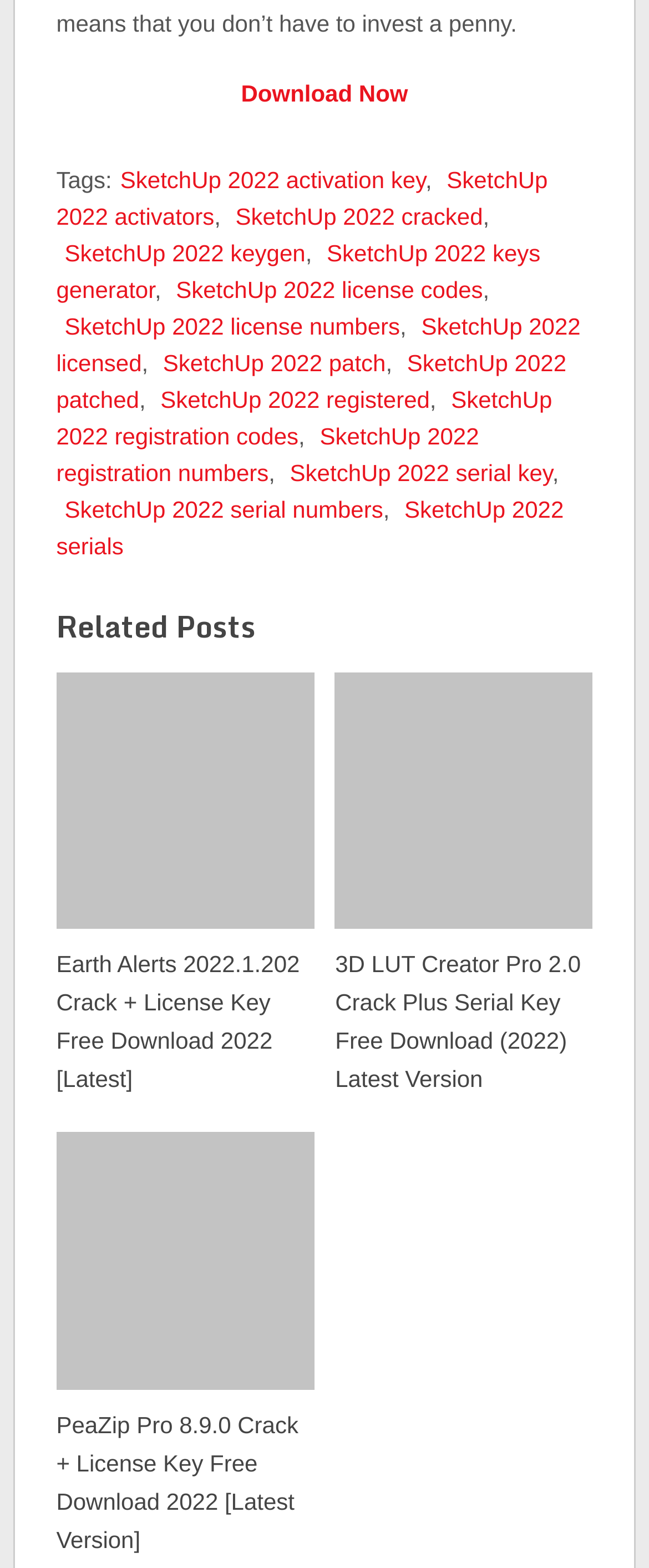Identify the bounding box coordinates of the region that needs to be clicked to carry out this instruction: "Learn about 3D-LUT-Creator-keygen download". Provide these coordinates as four float numbers ranging from 0 to 1, i.e., [left, top, right, bottom].

[0.516, 0.423, 0.913, 0.701]